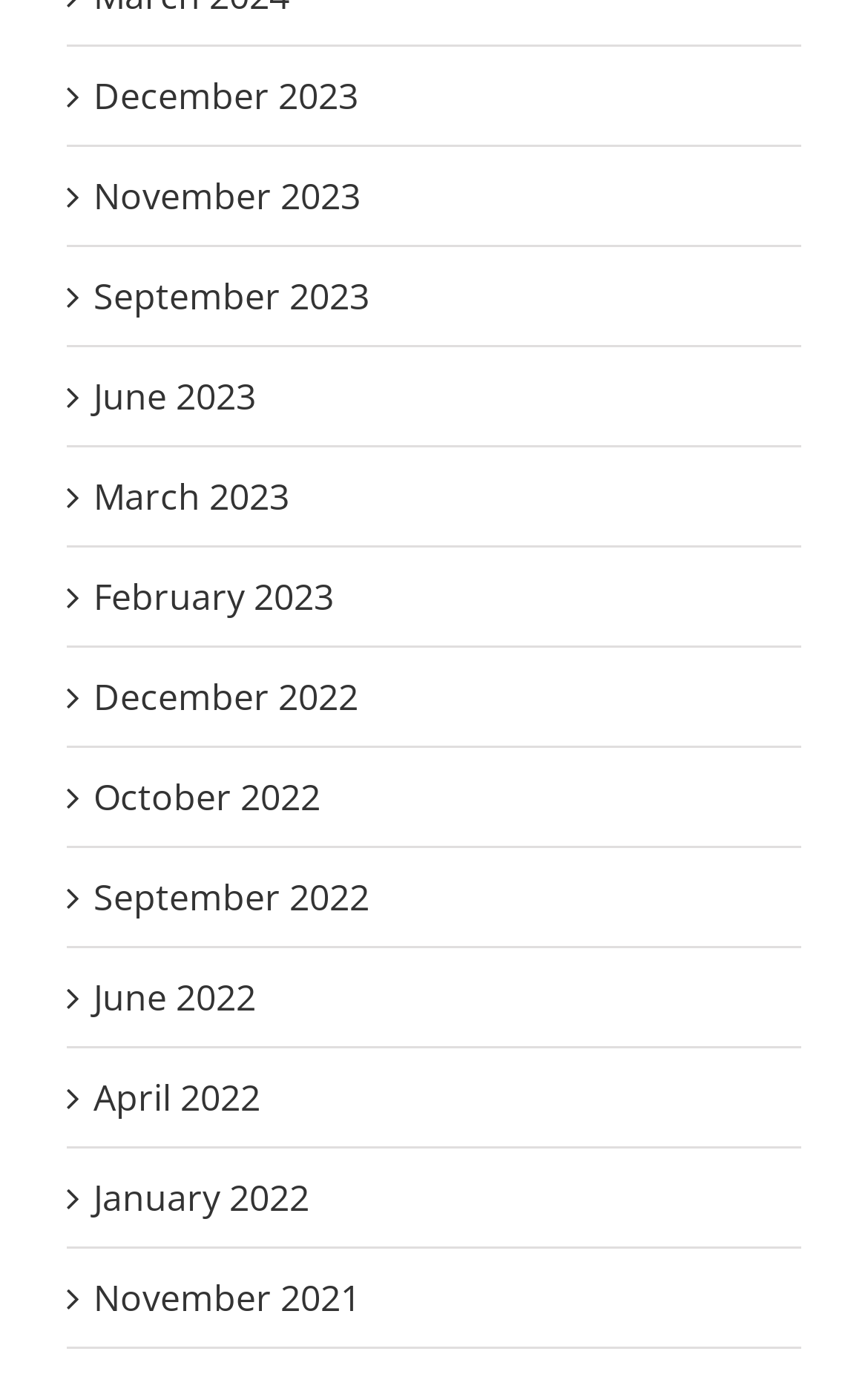Give a concise answer of one word or phrase to the question: 
Are there any months listed from 2020?

No